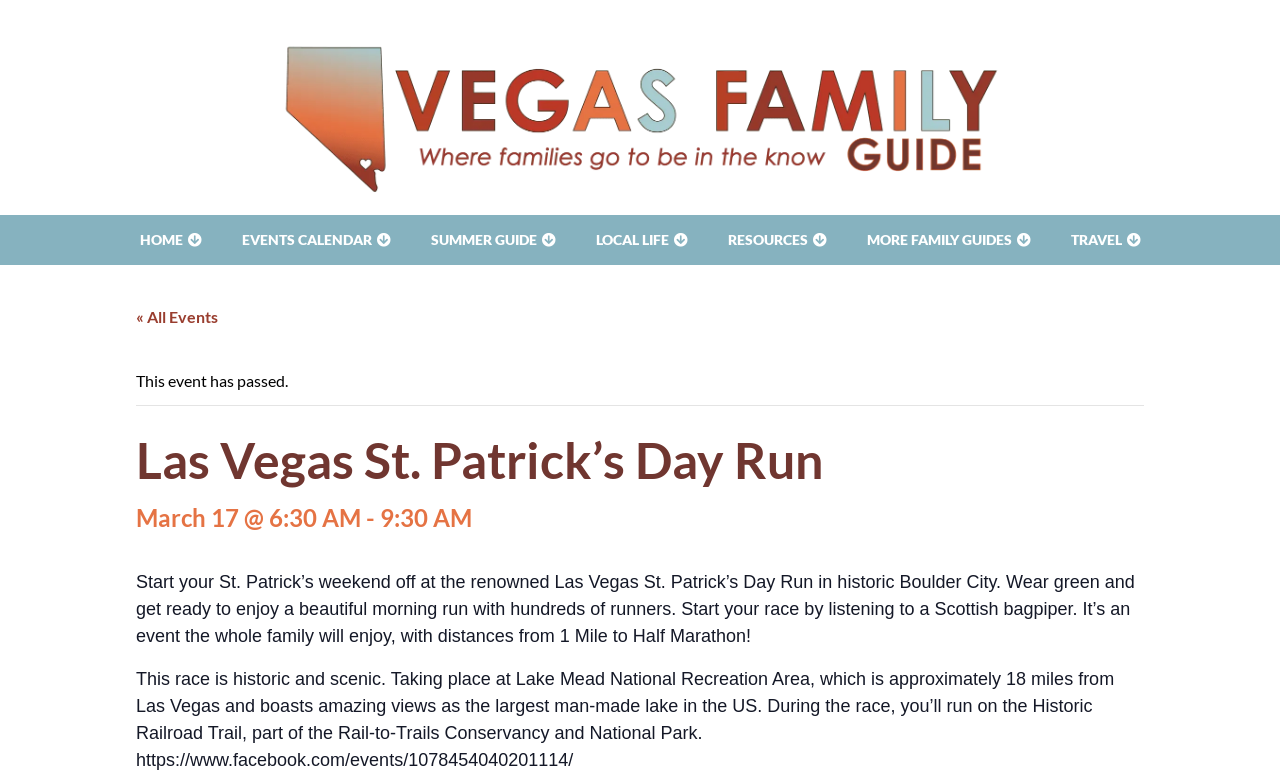How many links are in the top navigation bar?
Provide a concise answer using a single word or phrase based on the image.

7